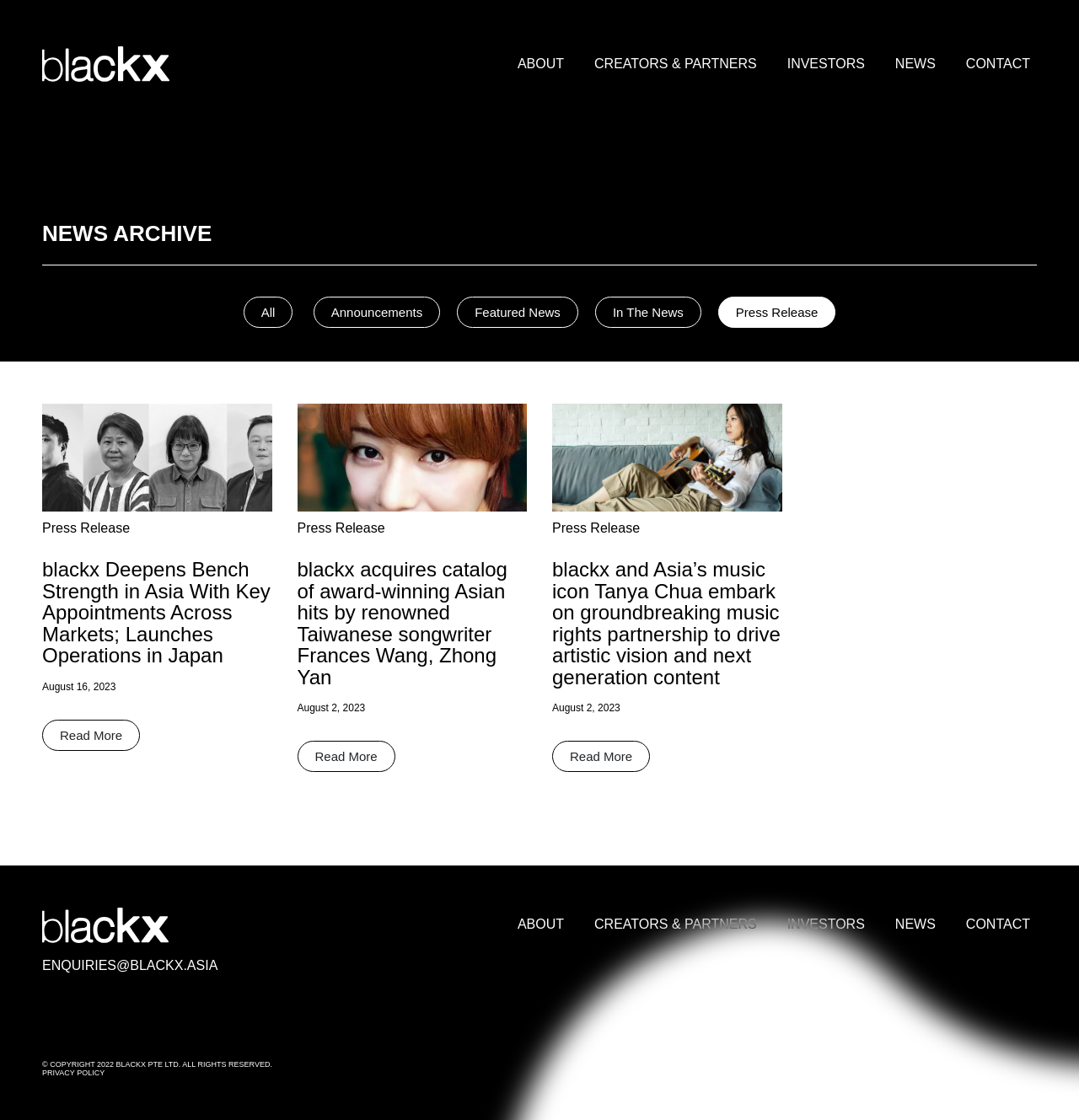What is the copyright information at the bottom of the page?
Based on the visual information, provide a detailed and comprehensive answer.

At the bottom of the page, I see a copyright notice that states '© COPYRIGHT 2022 BLACKX PTE LTD. ALL RIGHTS RESERVED.' which indicates that the website's content is owned by BLACKX PTE LTD.